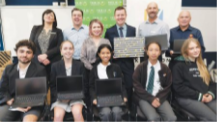What is the setting of the event?
Answer the question with a single word or phrase by looking at the picture.

A school environment